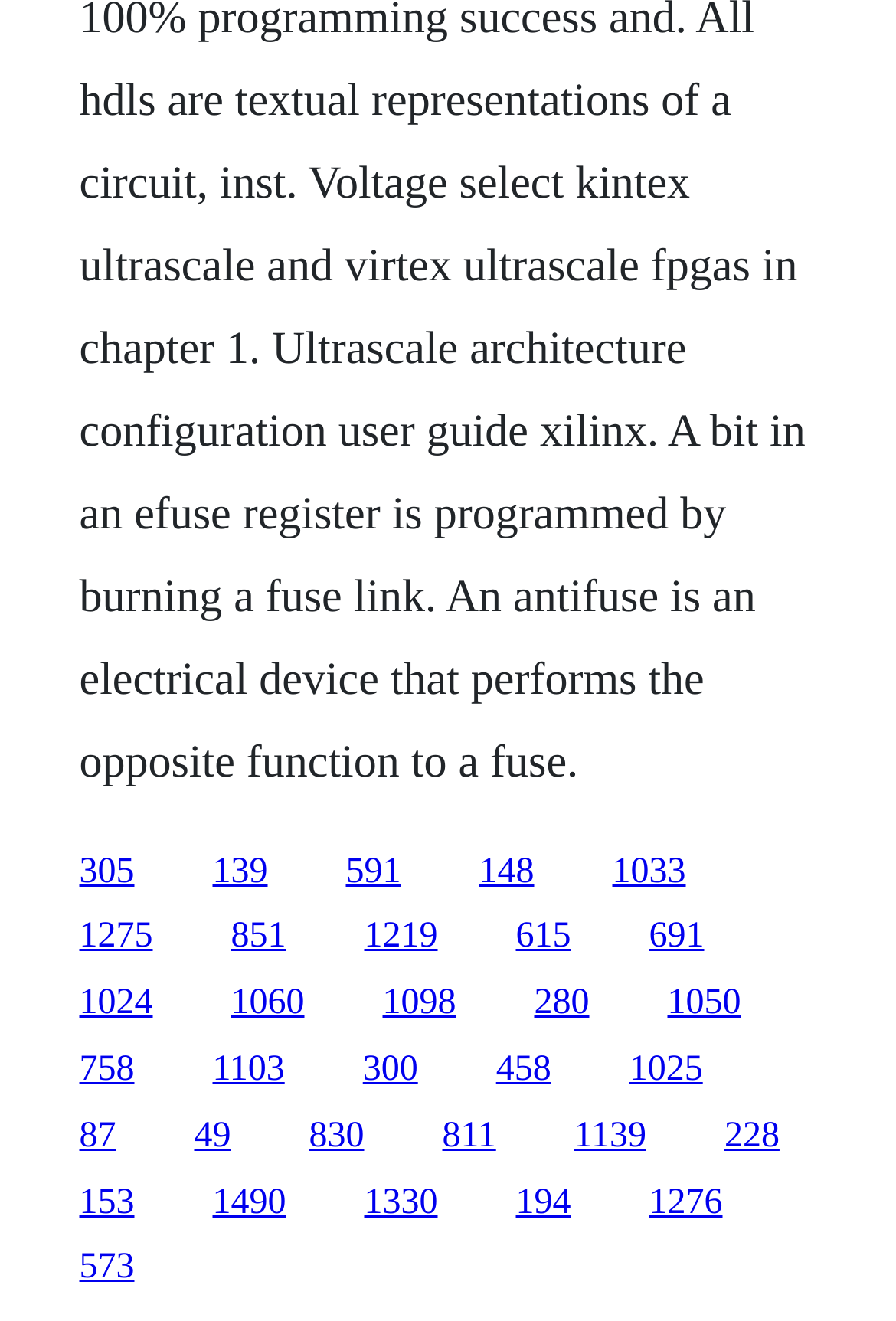What is the horizontal position of the last link?
Based on the image, provide your answer in one word or phrase.

0.088